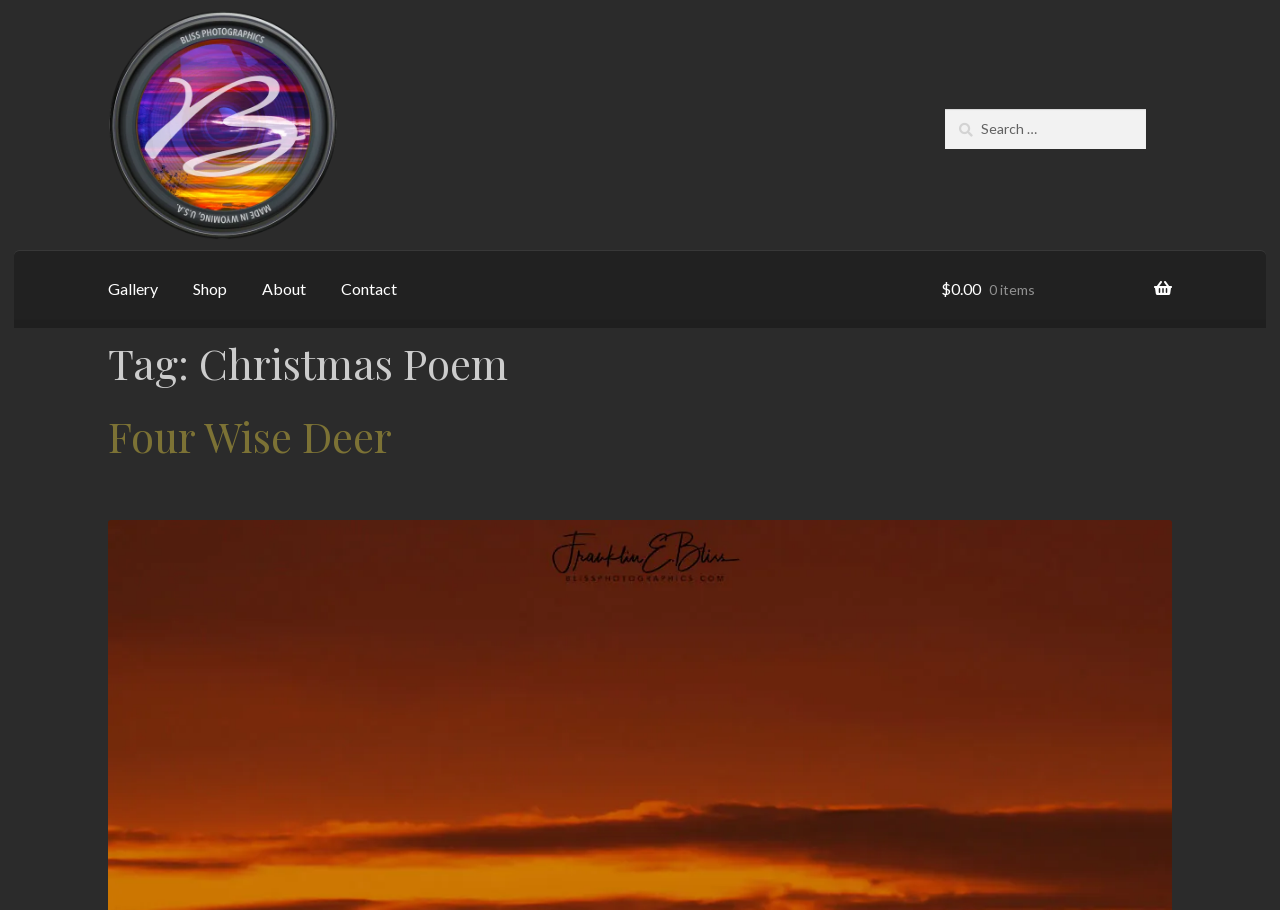Please identify and generate the text content of the webpage's main heading.

Tag: Christmas Poem